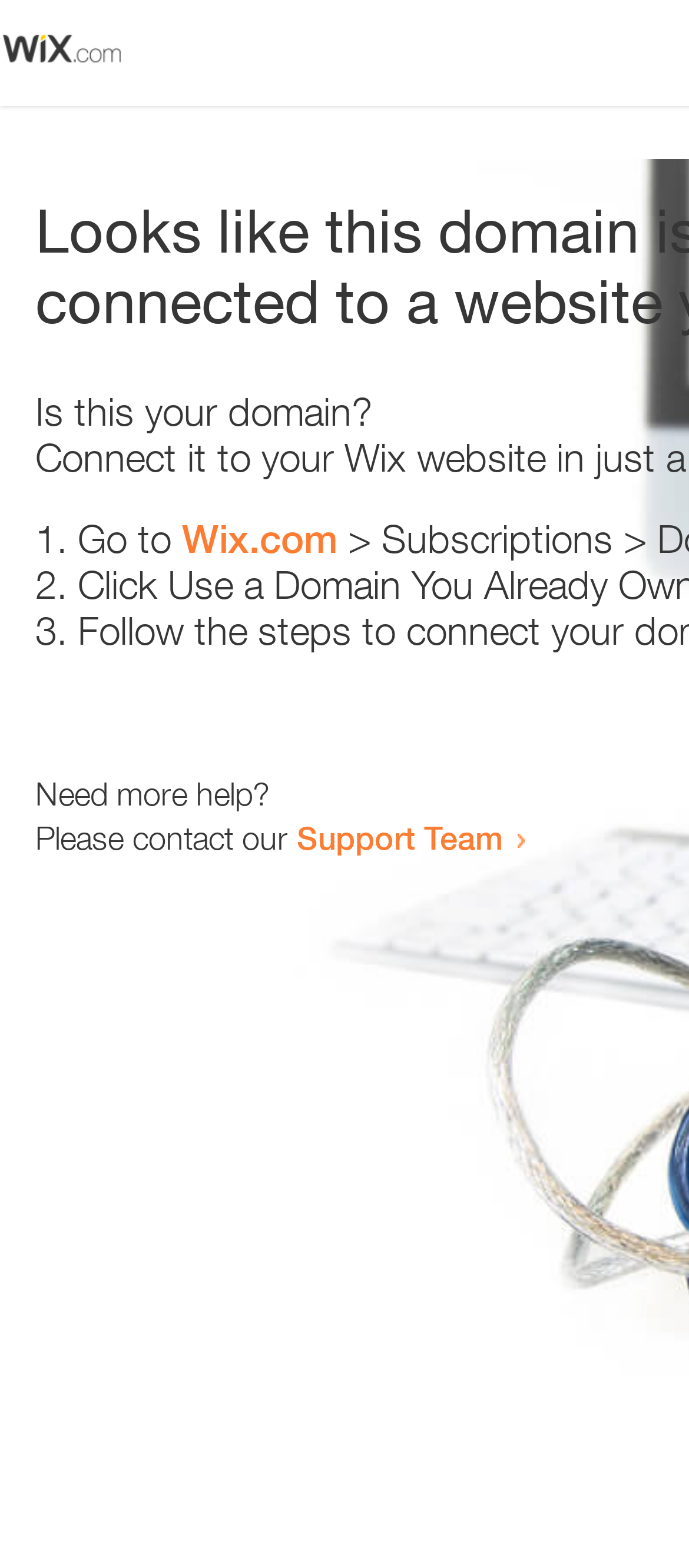How many text elements are present?
Your answer should be a single word or phrase derived from the screenshot.

5